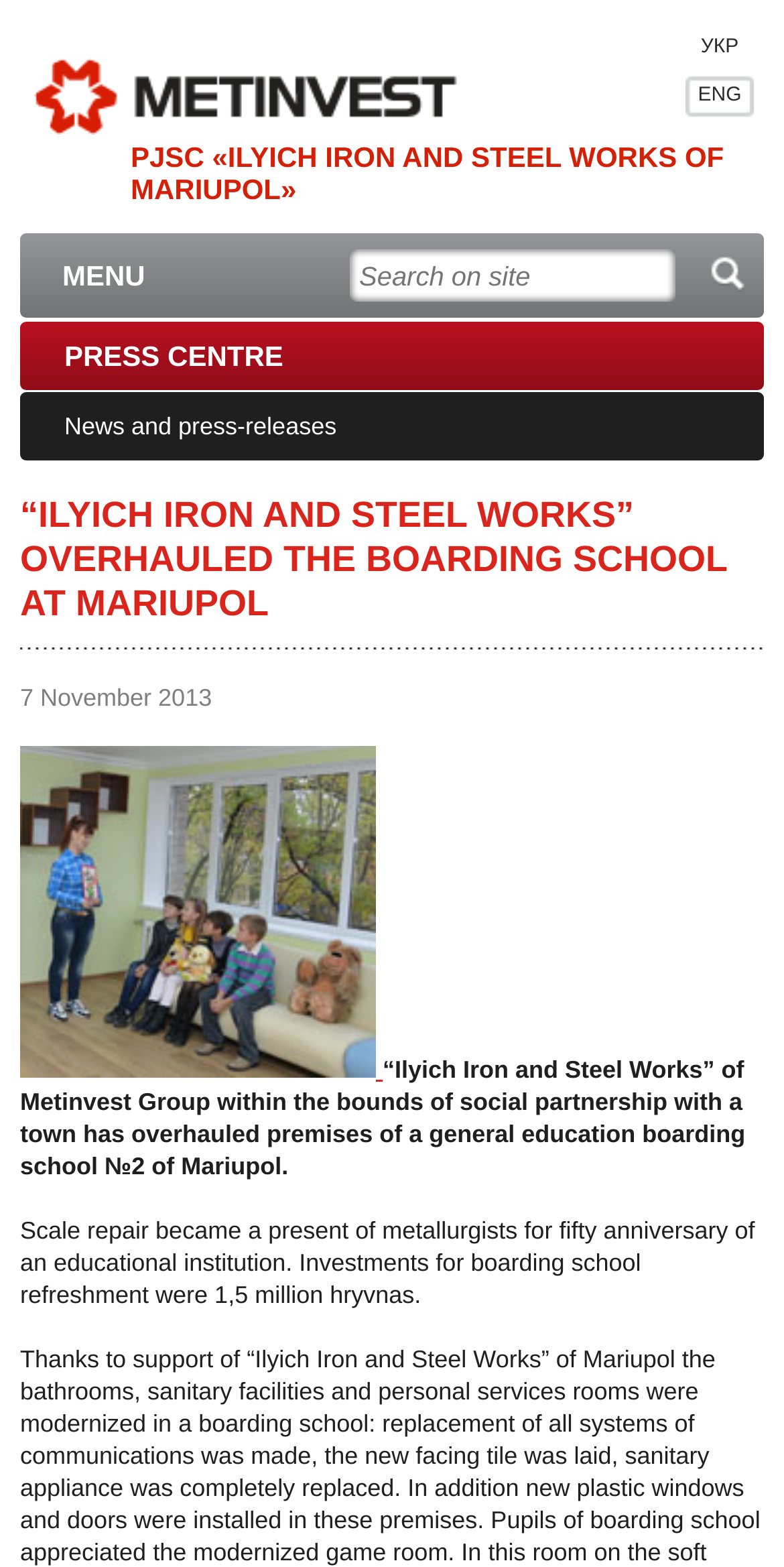Can you extract the primary headline text from the webpage?

“ILYICH IRON AND STEEL WORKS” OVERHAULED THE BOARDING SCHOOL AT MARIUPOL